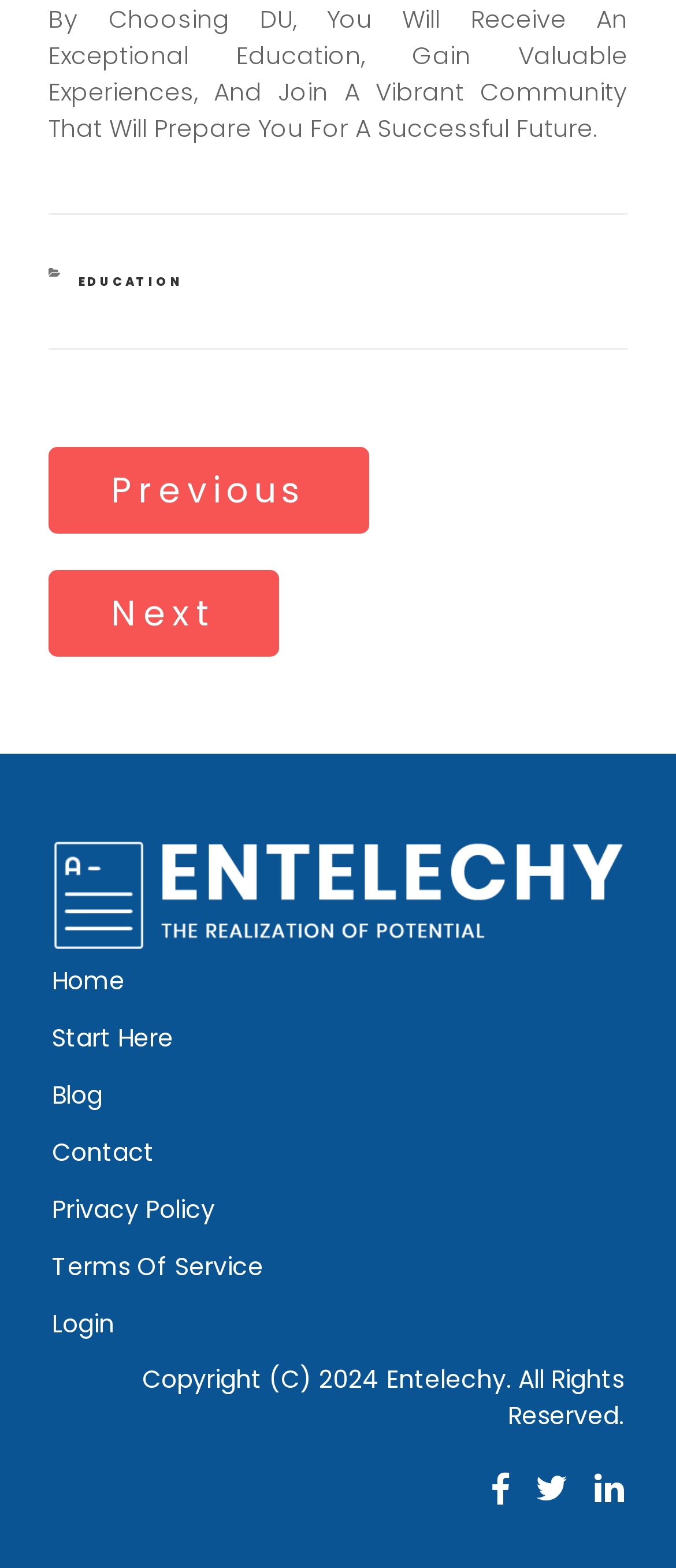How many navigation links are there? From the image, respond with a single word or brief phrase.

8